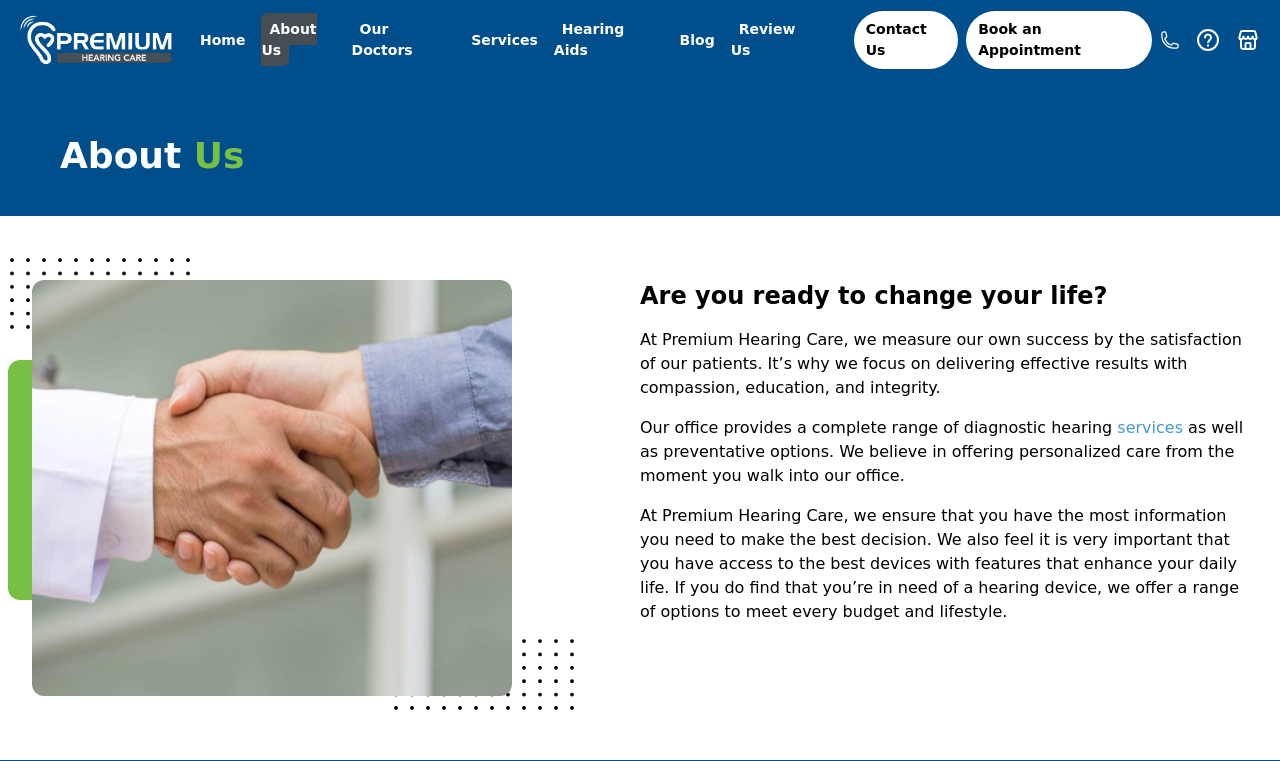Please reply with a single word or brief phrase to the question: 
What is the name of the hearing care provider?

Premium Hearing Care